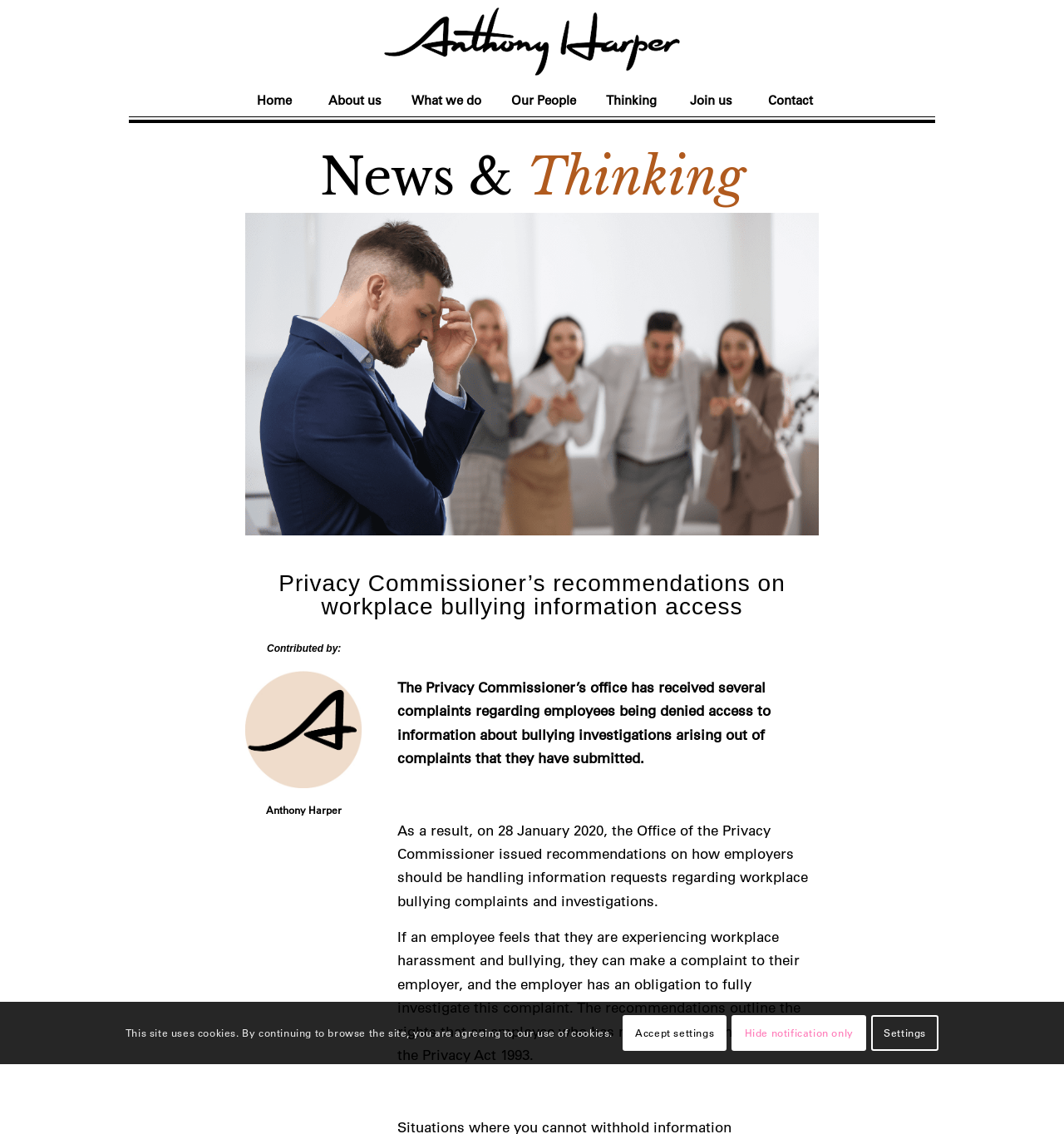Determine the bounding box coordinates for the region that must be clicked to execute the following instruction: "Visit the 'About us' page".

[0.295, 0.073, 0.373, 0.103]